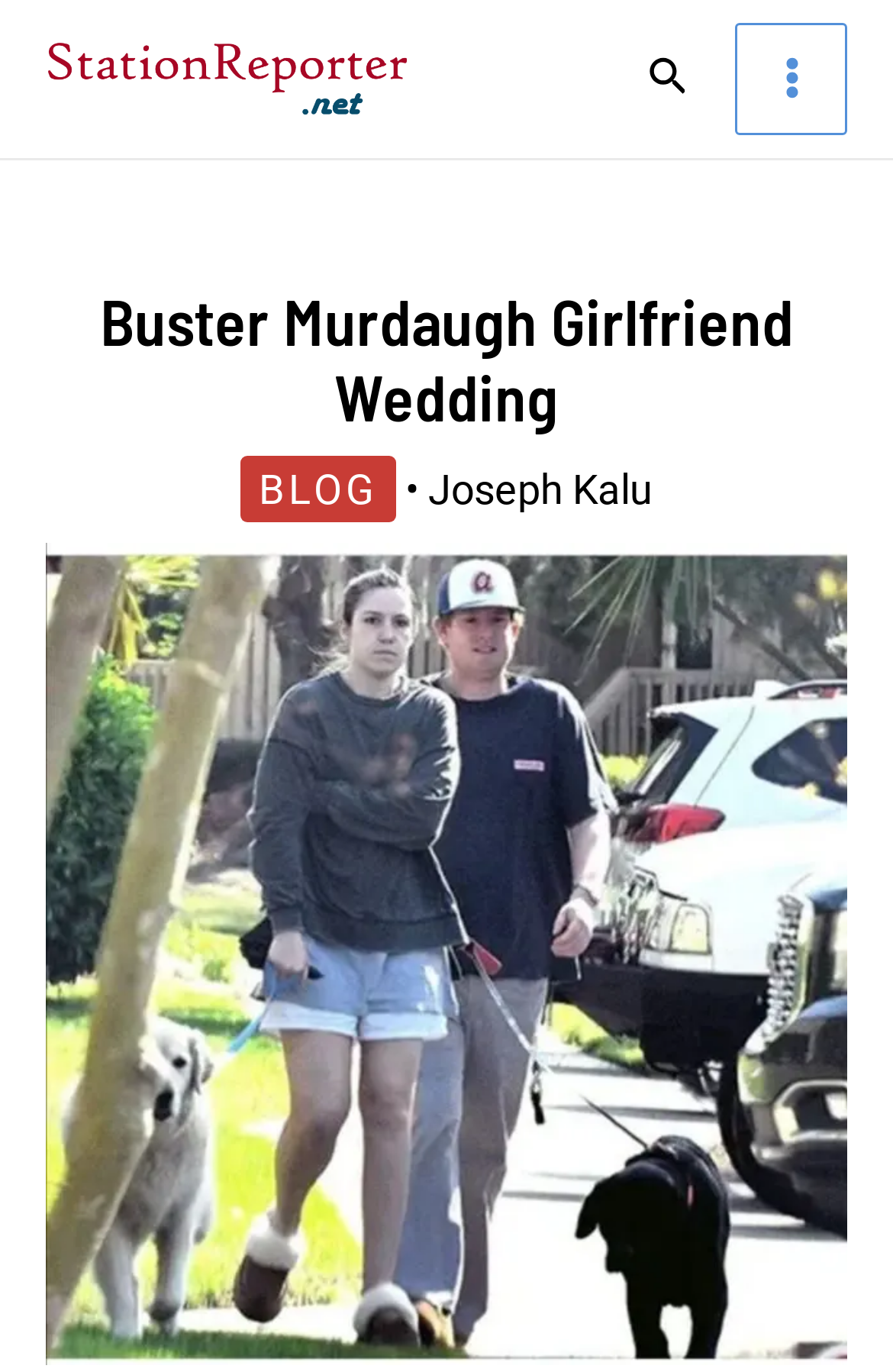Using the description: "aria-label="Search icon link"", identify the bounding box of the corresponding UI element in the screenshot.

[0.725, 0.043, 0.772, 0.078]